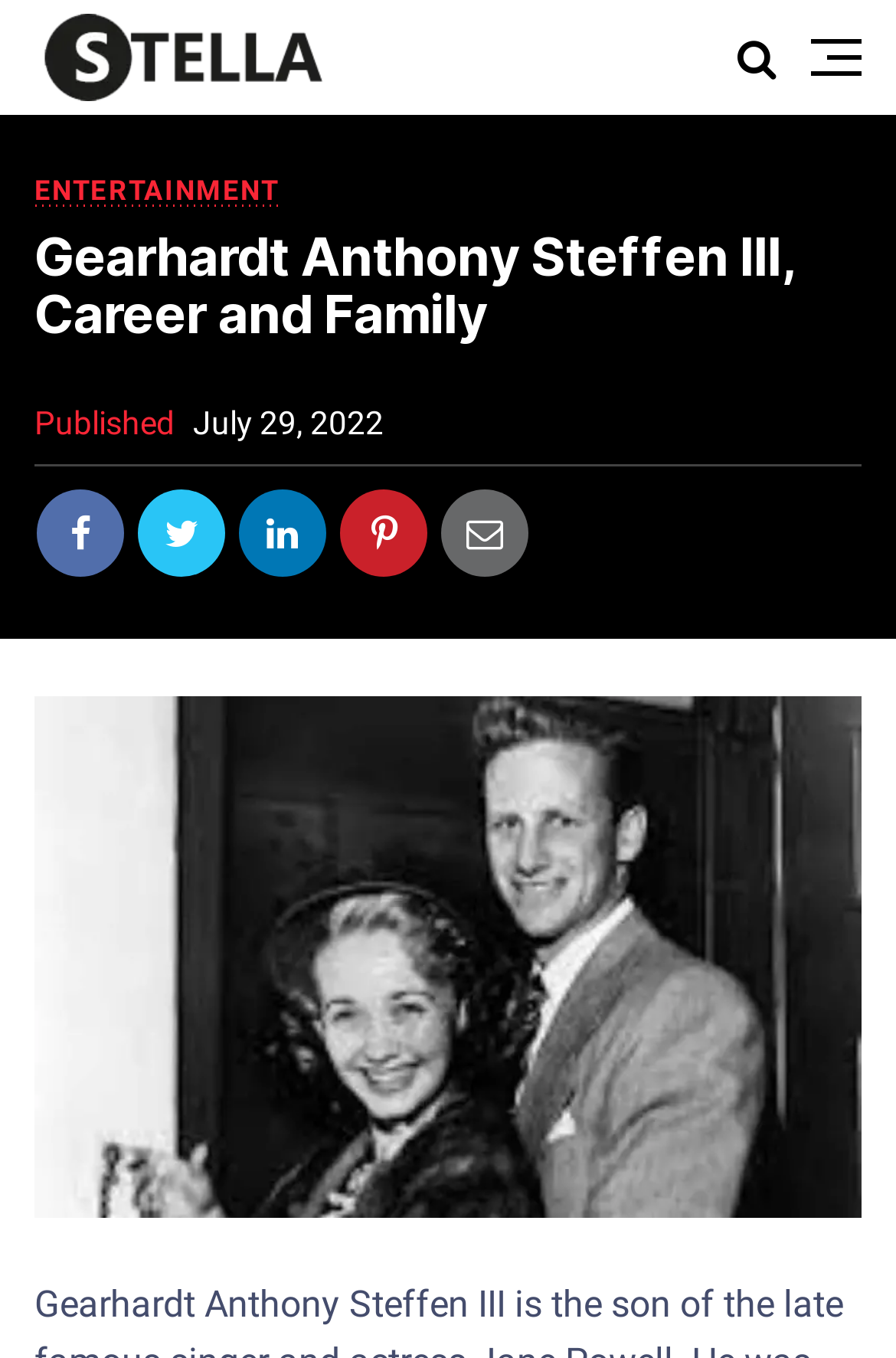Provide a thorough and detailed response to the question by examining the image: 
What is the date of publication?

The date of publication can be found in the static text element, which is 'July 29, 2022'. This element is located below the heading, indicating that it is related to the publication of the webpage.